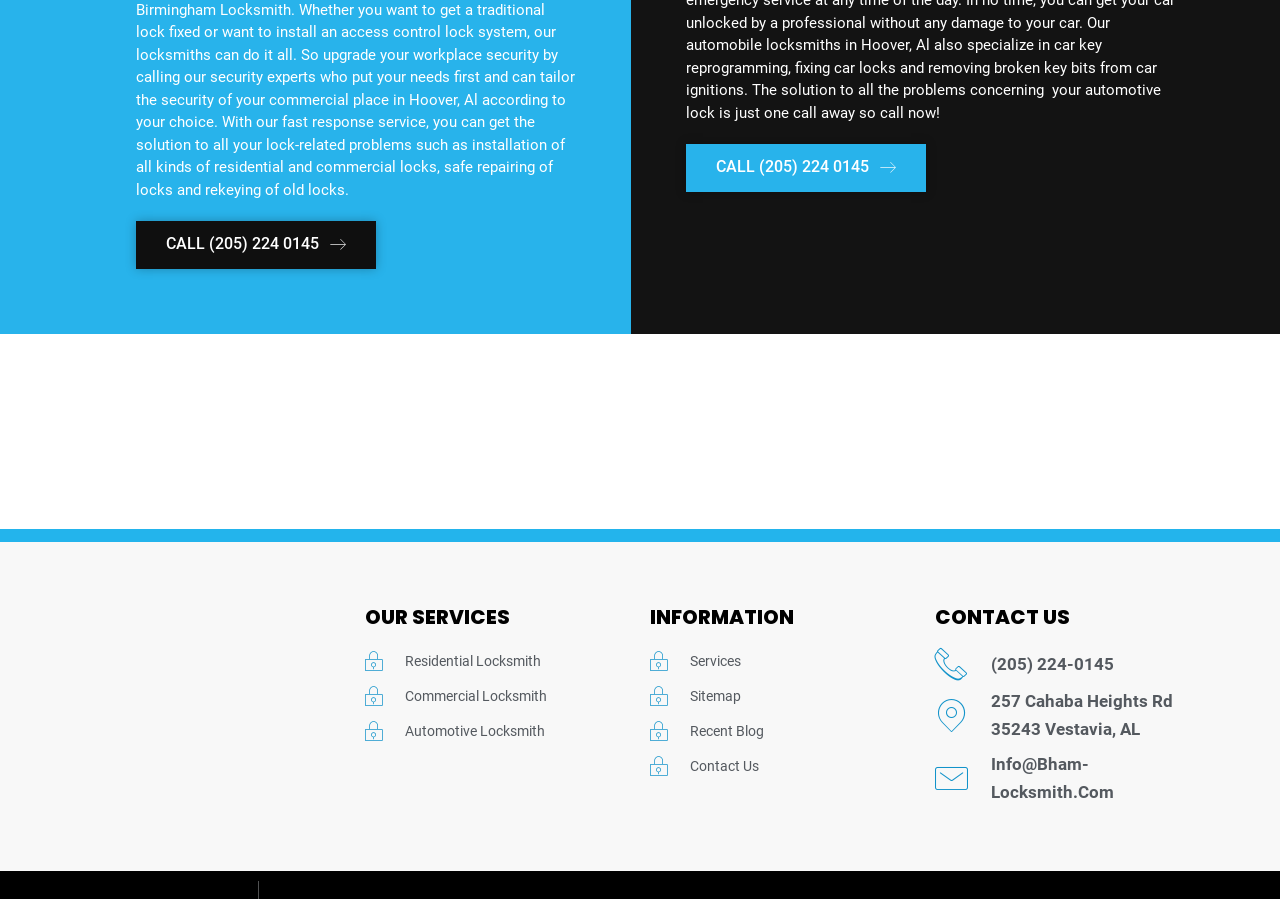What is the email address to contact the locksmith service?
Look at the screenshot and respond with one word or a short phrase.

Info@Bham-Locksmith.Com